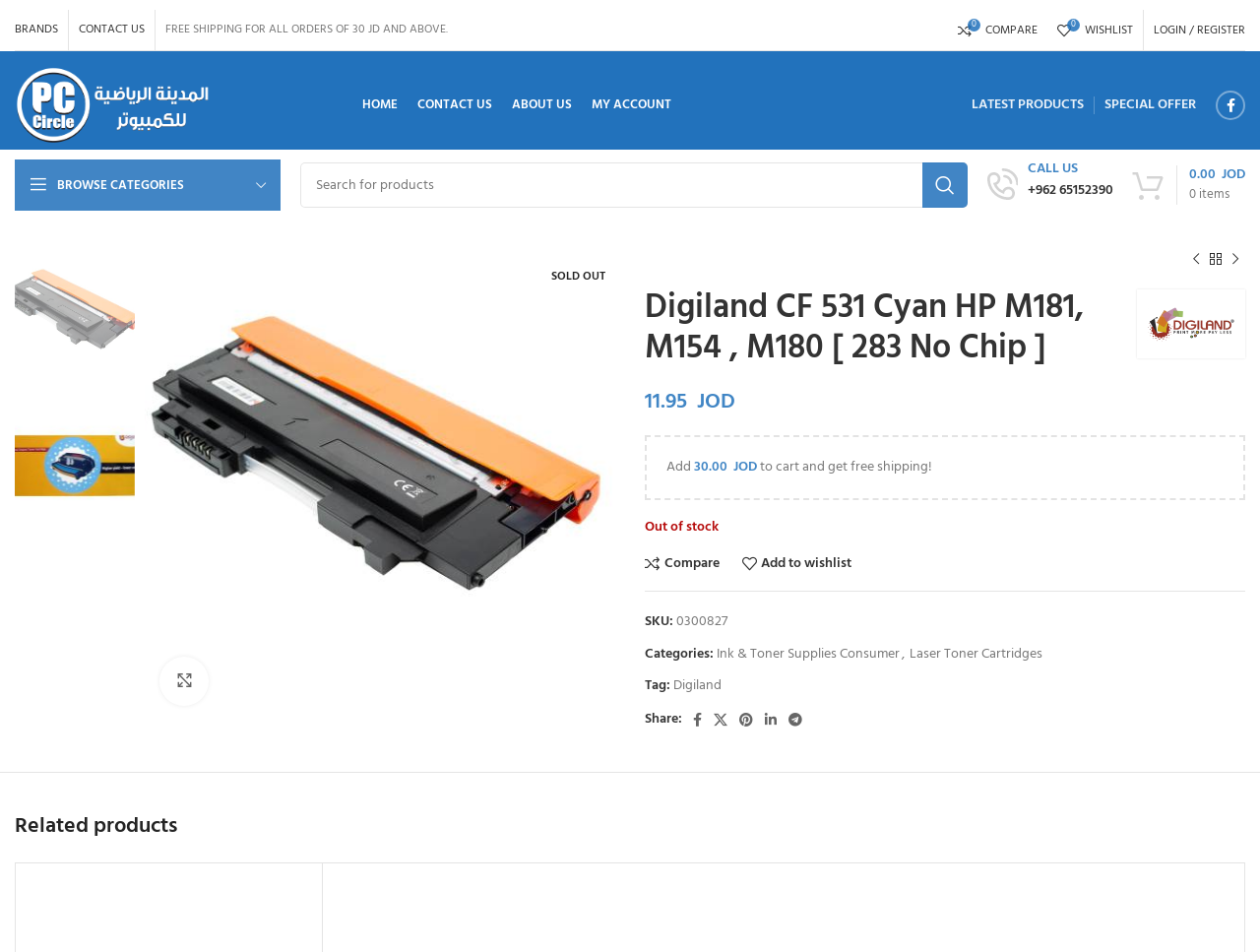Please determine the bounding box coordinates for the UI element described here. Use the format (top-left x, top-left y, bottom-right x, bottom-right y) with values bounded between 0 and 1: Compare

[0.512, 0.584, 0.571, 0.6]